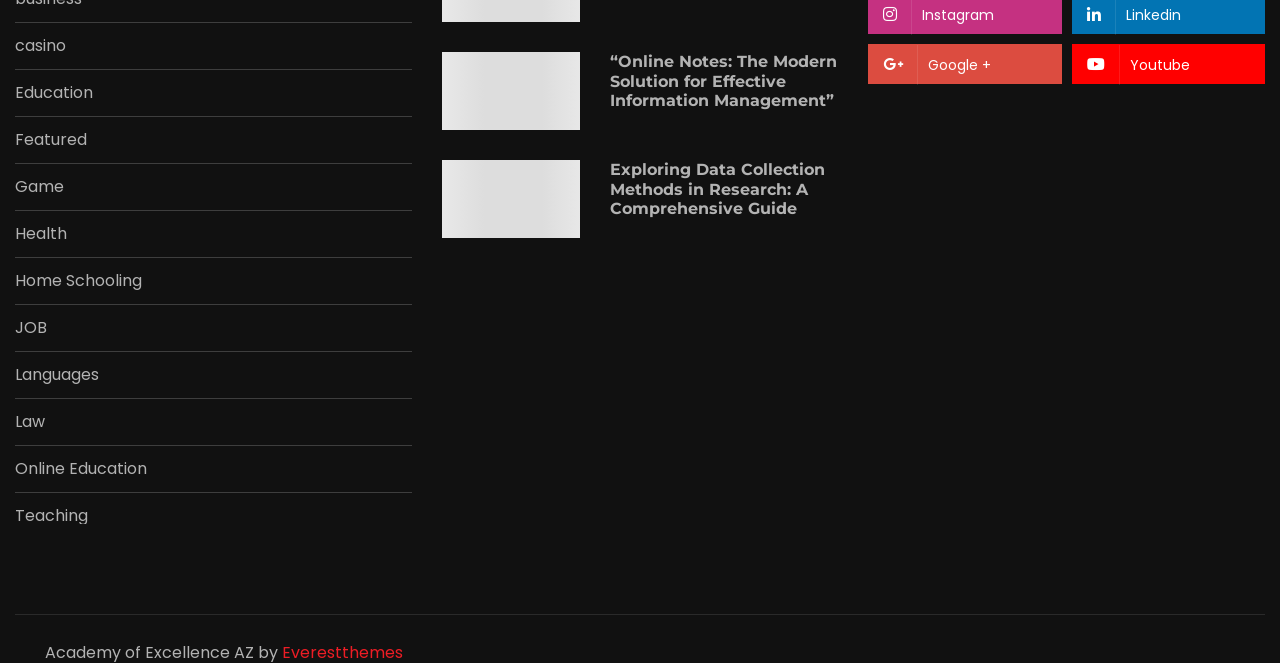What is the category of the link 'casino'?
Based on the image, respond with a single word or phrase.

Link